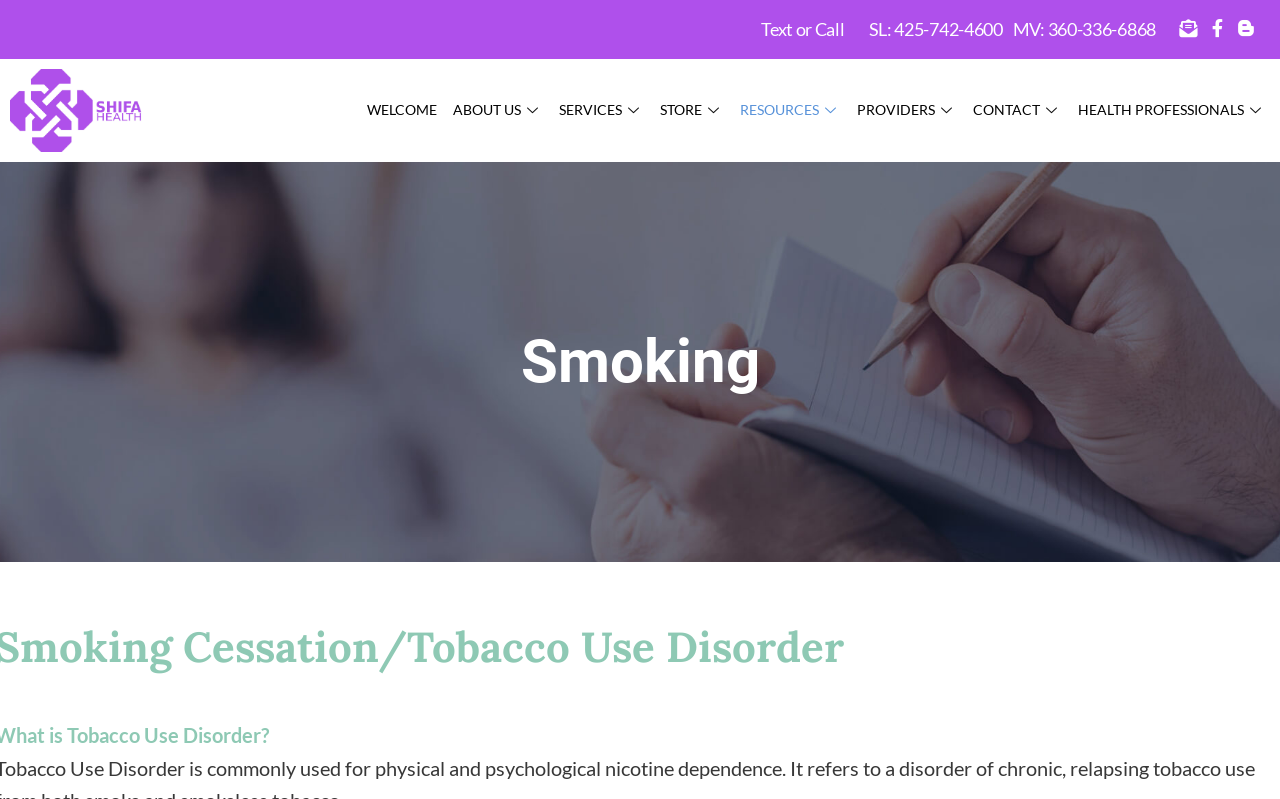Provide the bounding box coordinates of the HTML element described by the text: "Contact". The coordinates should be in the format [left, top, right, bottom] with values between 0 and 1.

[0.747, 0.088, 0.829, 0.188]